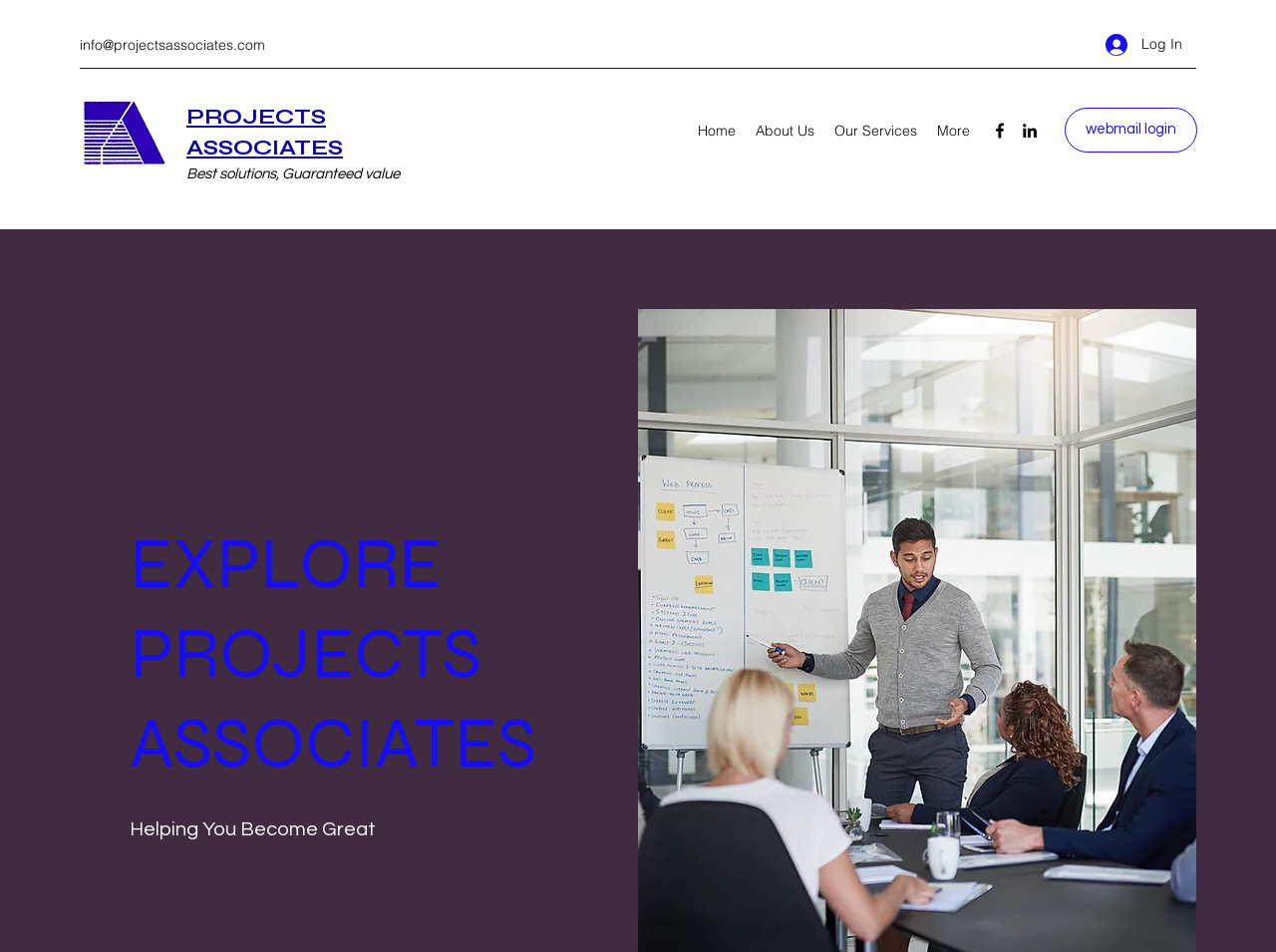Please answer the following question using a single word or phrase: 
What is the tagline of the company?

Best solutions, Guaranteed value